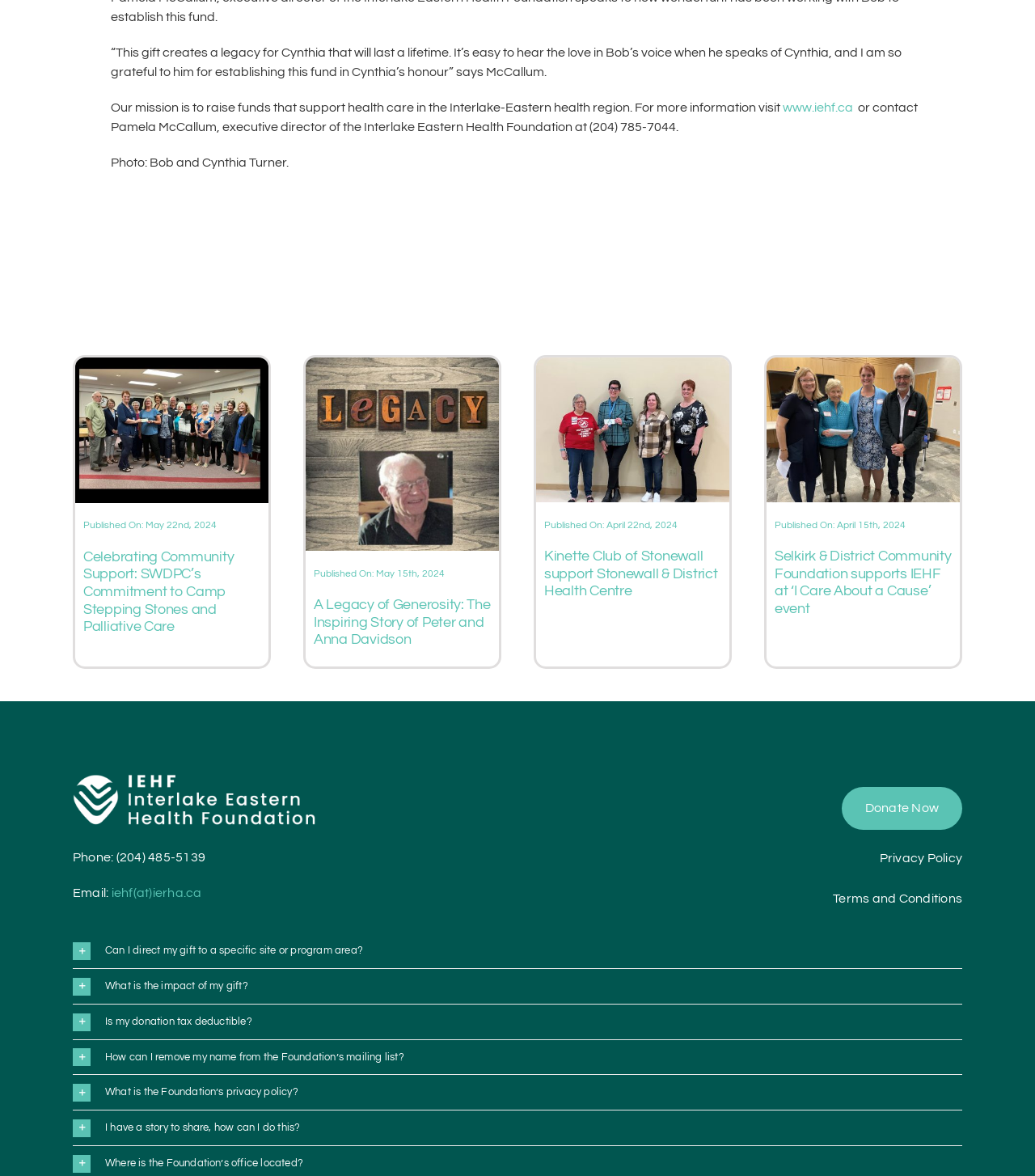Based on the provided description, "Terms and Conditions", find the bounding box of the corresponding UI element in the screenshot.

[0.606, 0.751, 0.93, 0.778]